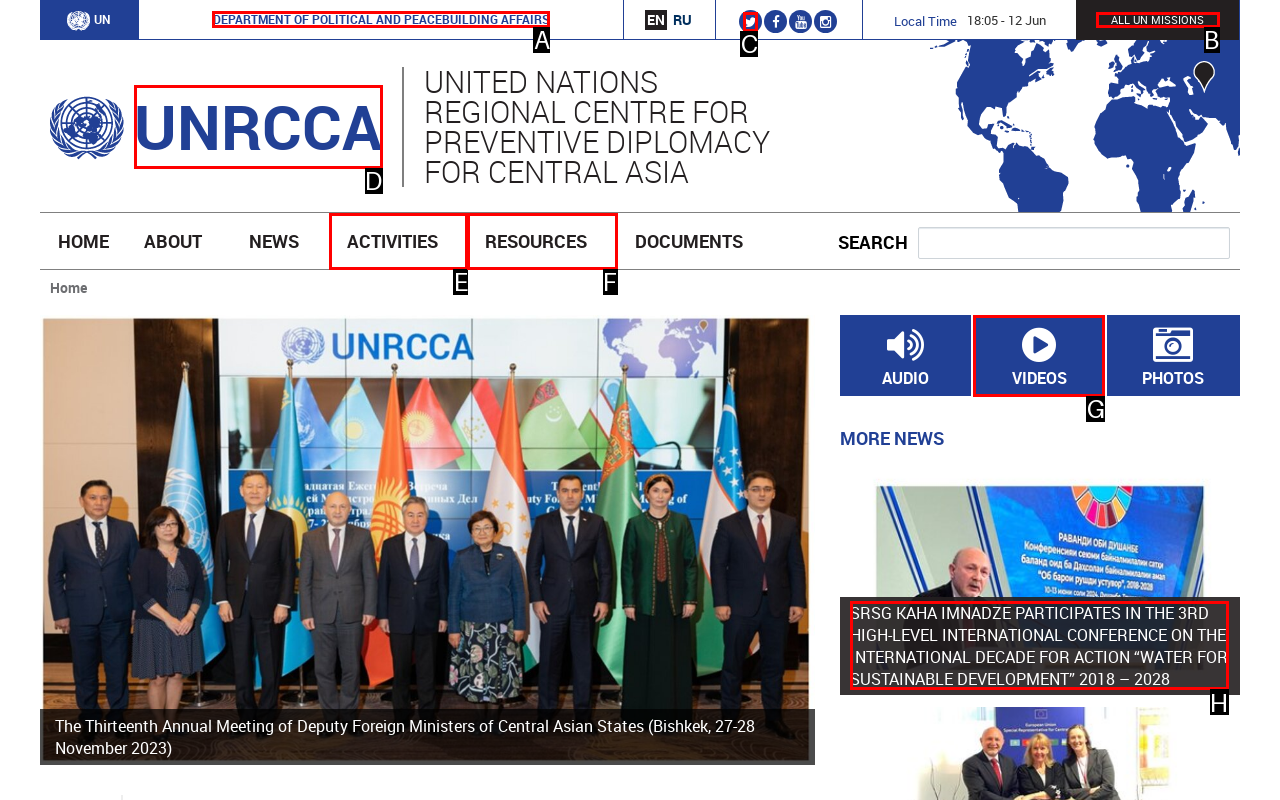Select the correct option from the given choices to perform this task: Click on the 'Home' link. Provide the letter of that option.

None